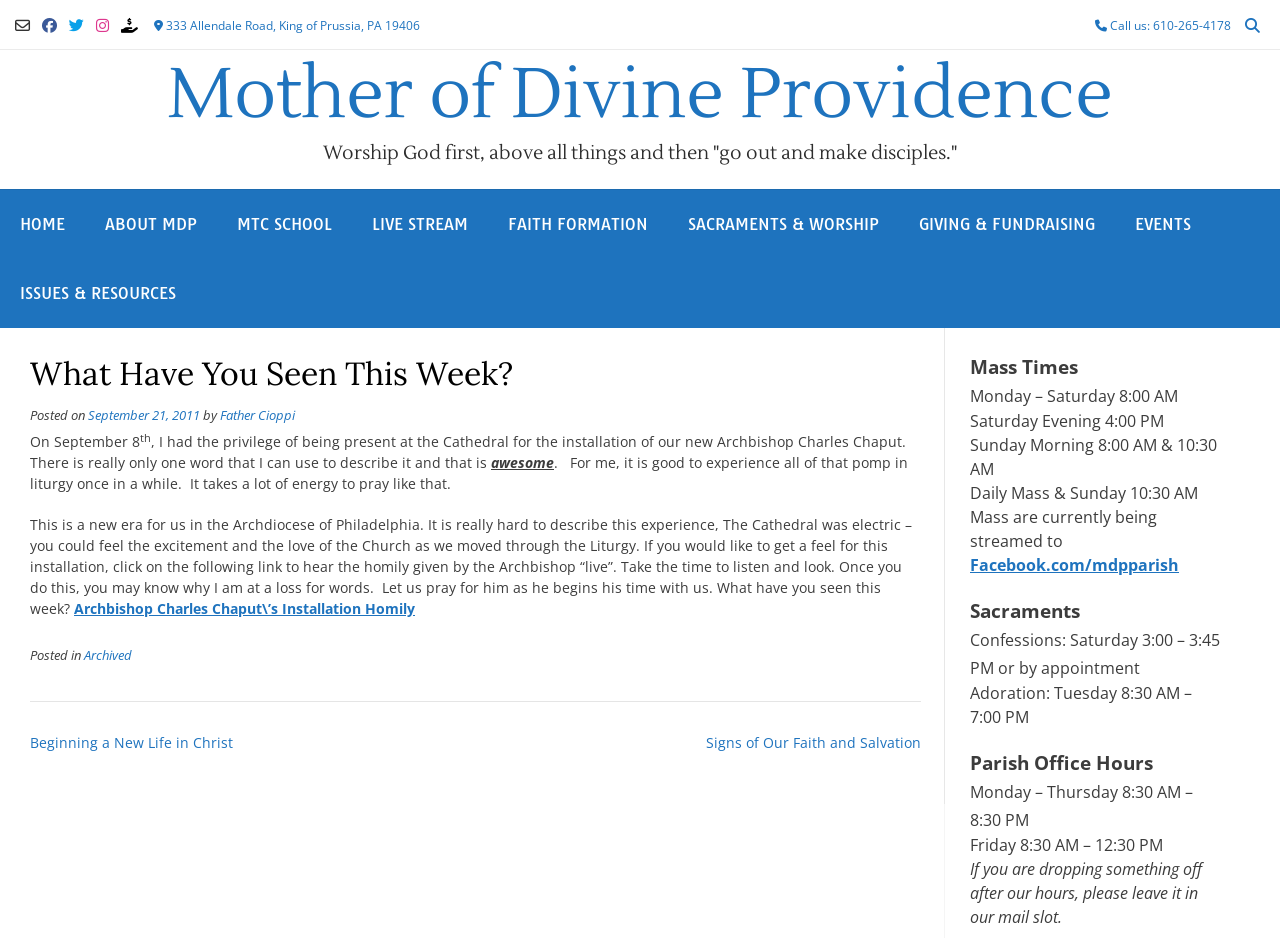Can you show the bounding box coordinates of the region to click on to complete the task described in the instruction: "View the MDP SCHOOL page"?

[0.17, 0.202, 0.275, 0.276]